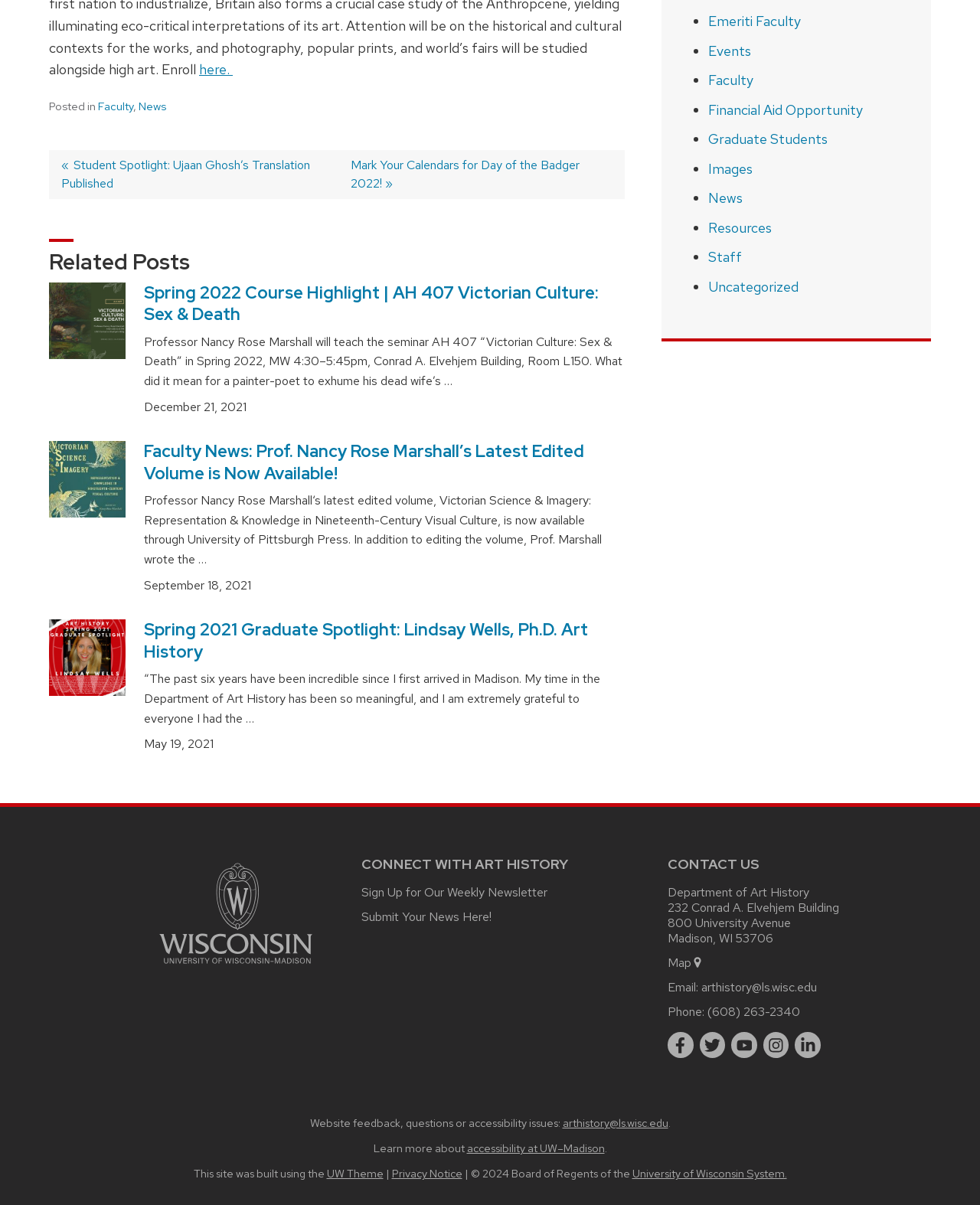Provide a one-word or short-phrase response to the question:
What is the title of the latest post?

Spring 2022 Course Highlight | AH 407 Victorian Culture: Sex & Death